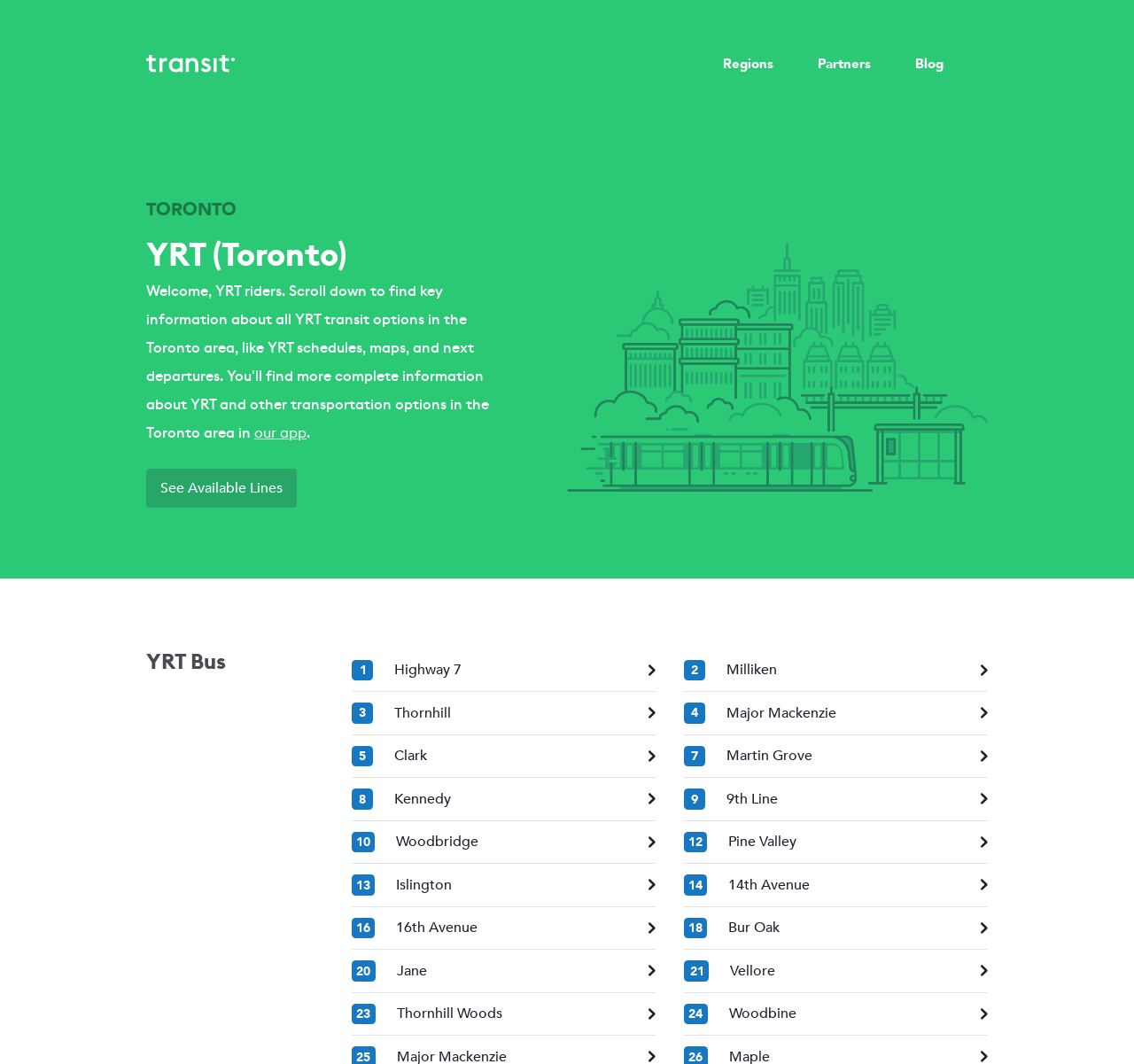Please identify the bounding box coordinates for the region that you need to click to follow this instruction: "Read the blog".

[0.807, 0.04, 0.832, 0.08]